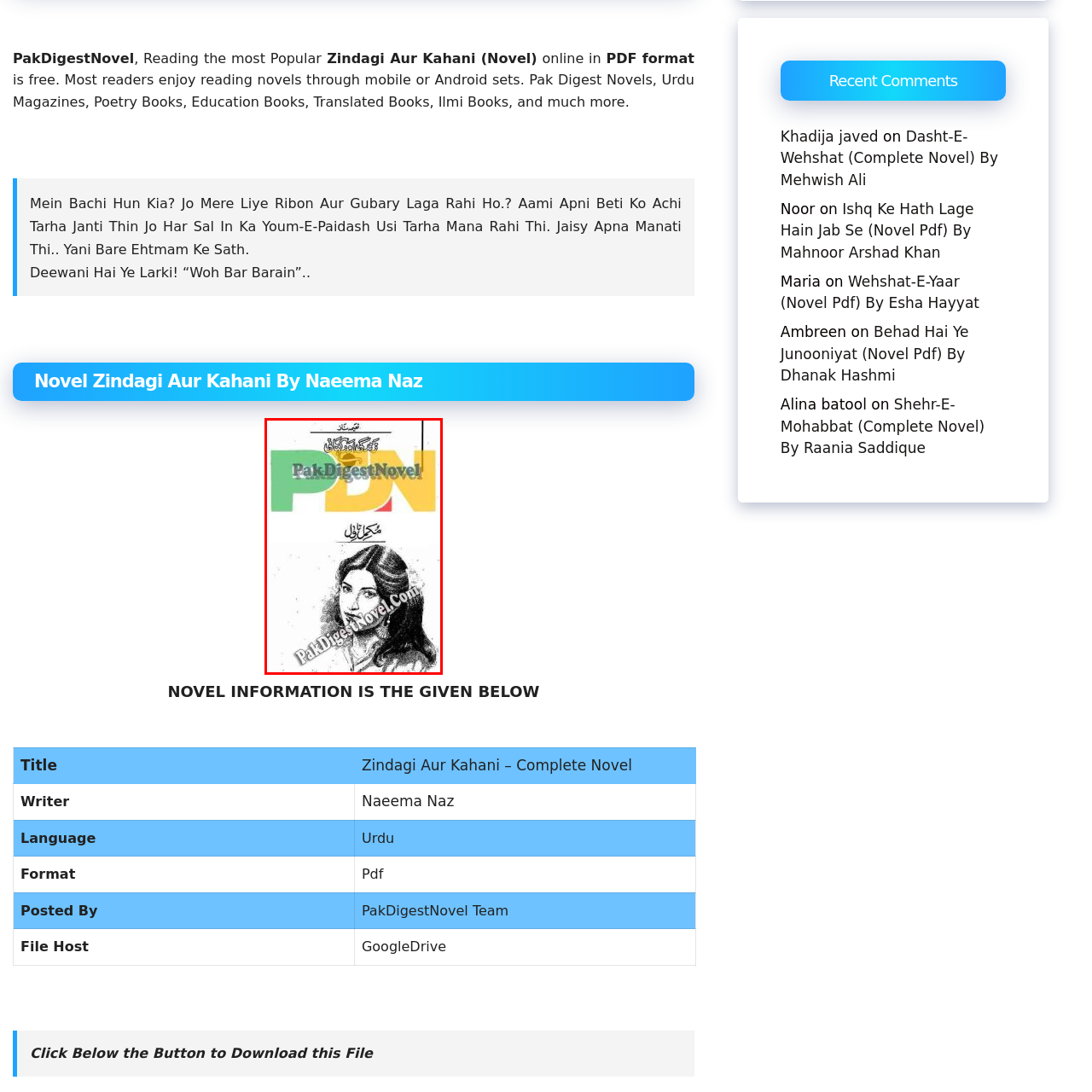What is the subject of the artistic illustration on the cover?
Scrutinize the image inside the red bounding box and provide a detailed and extensive answer to the question.

The cover includes an artistic illustration of a young woman, which adds an emotional and personal touch to the presentation, suggesting that the novel may explore themes related to women or have a female protagonist.